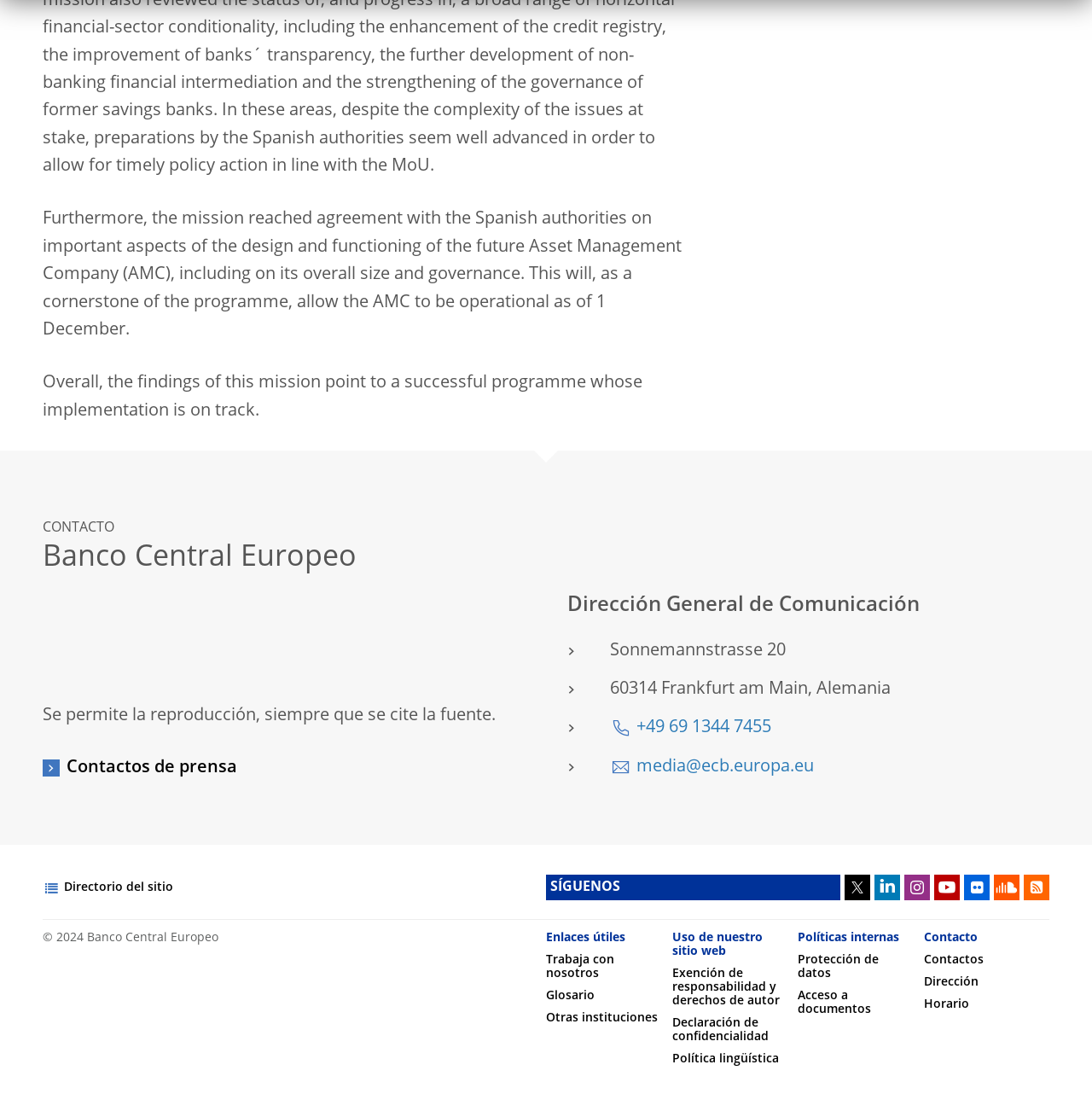What is the email address of the European Central Bank's media department?
Based on the visual content, answer with a single word or a brief phrase.

media@ecb.europa.eu